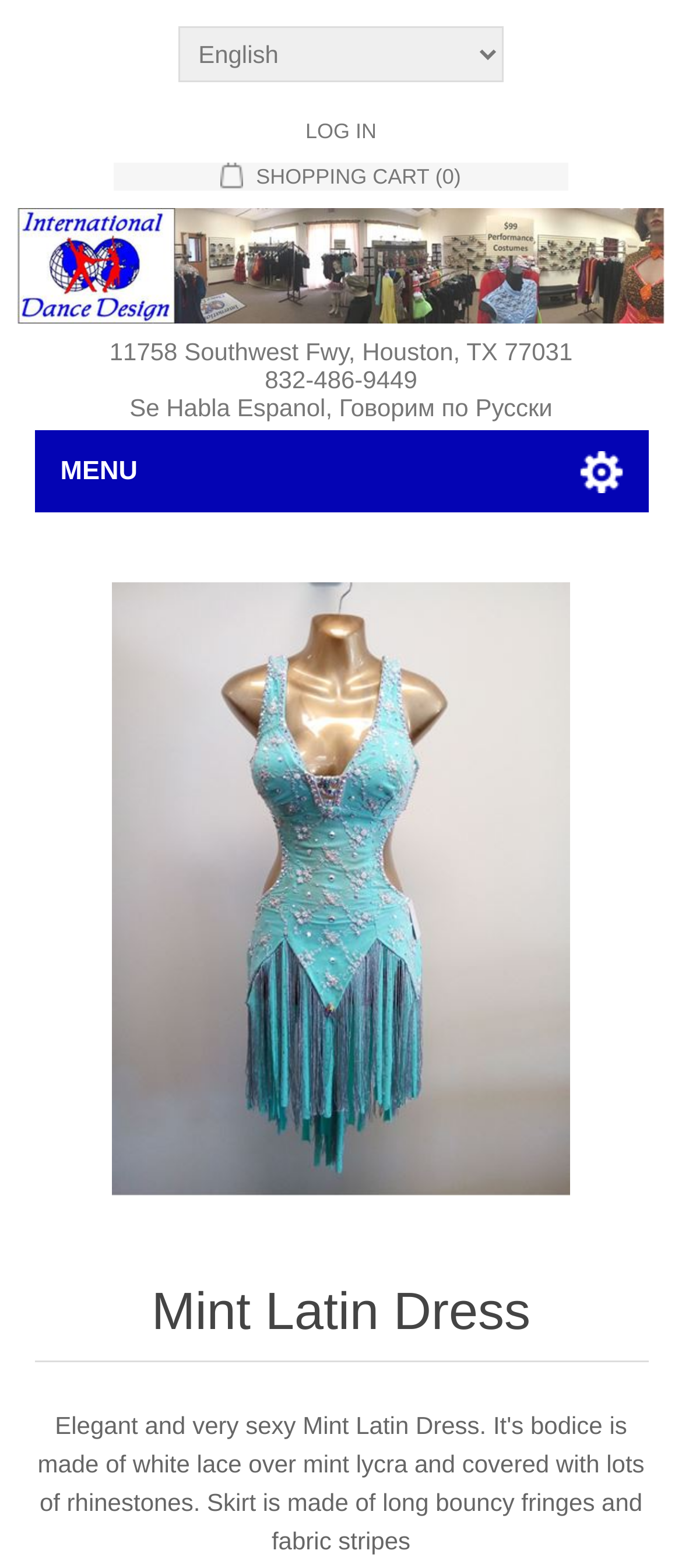What is the address of the vendor?
Look at the image and provide a short answer using one word or a phrase.

11758 Southwest Fwy, Houston, TX 77031